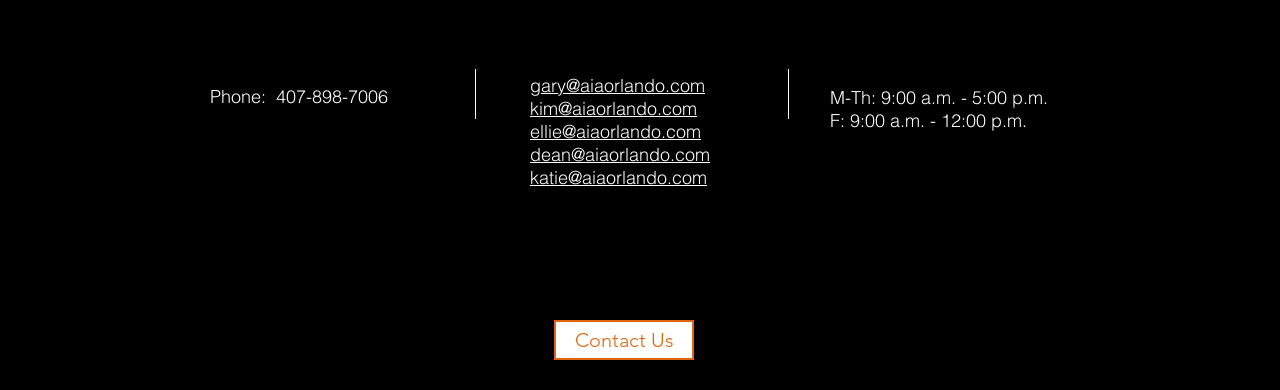Provide the bounding box coordinates of the section that needs to be clicked to accomplish the following instruction: "Visit the 'BLOG' page."

None